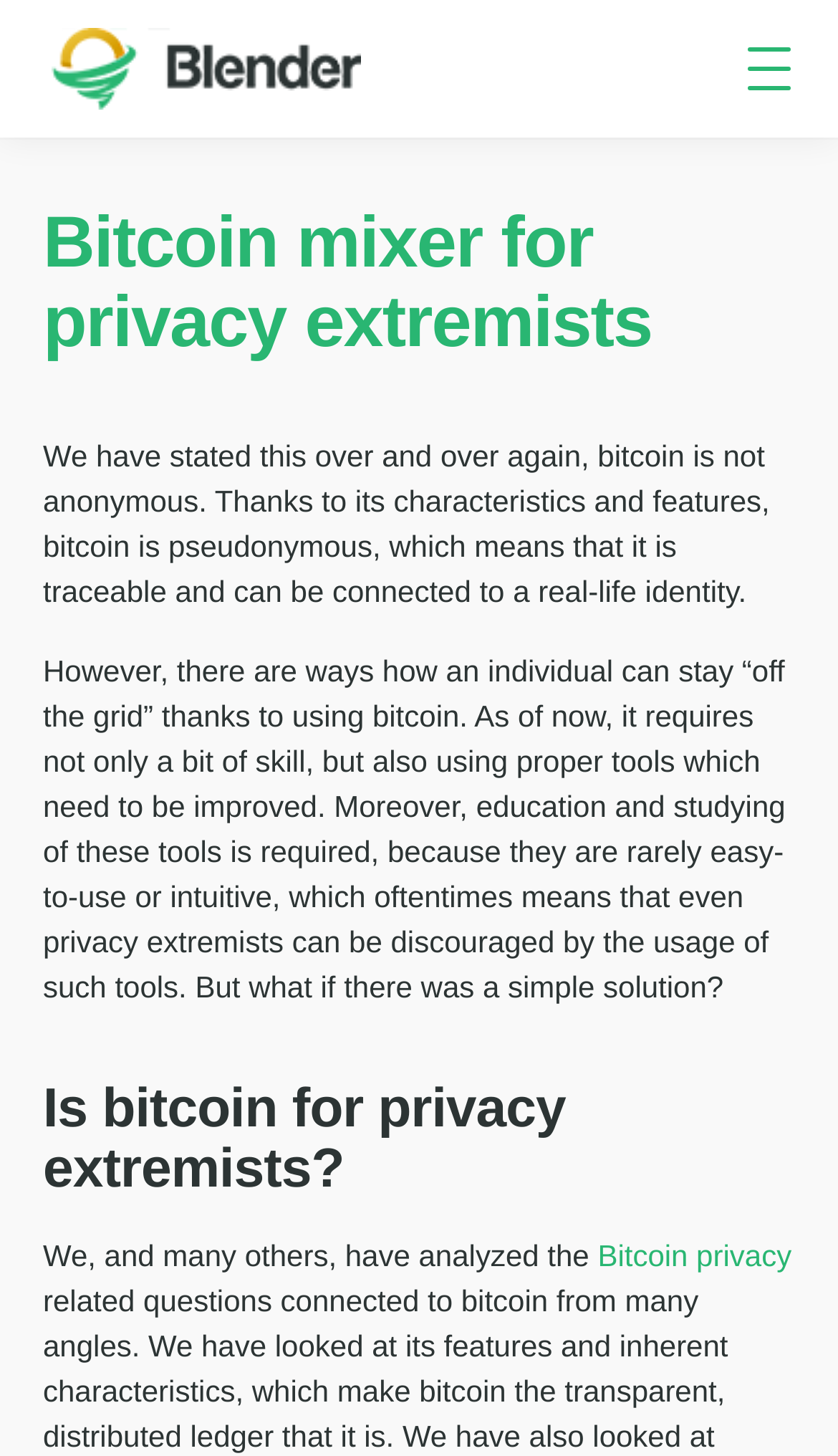Provide a brief response in the form of a single word or phrase:
What is the link text below the second heading?

Bitcoin privacy